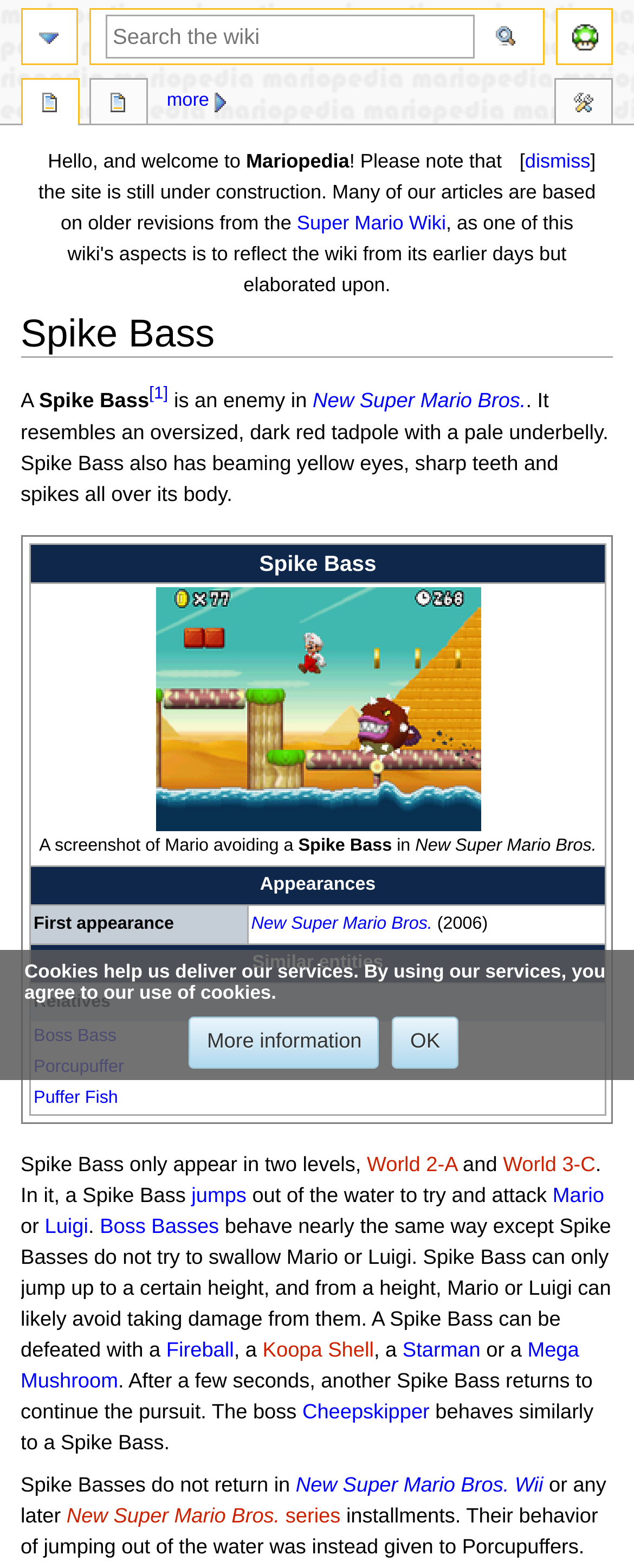Elaborate on the different components and information displayed on the webpage.

This webpage is about Spike Bass, an enemy in the New Super Mario Bros. game series. At the top of the page, there is a navigation bar with links to "article", "talk", "more", and "toolbox". Below the navigation bar, there is a button to dismiss a notification and a welcome message to Mariopedia, a wiki on Mario, Yoshi, Wario, Donkey Kong, Super Smash Bros., and more. The site is still under construction, and many of its articles are based on older revisions from the Super Mario Wiki.

The main content of the page is divided into sections. The first section is about Spike Bass, with a heading and a brief description of the enemy. There is also a table with information about Spike Bass, including a screenshot of Mario avoiding a Spike Bass in New Super Mario Bros.

Below the table, there is a section about the appearances of Spike Bass, which includes a list of games where the enemy appears. The section also mentions that Spike Bass only appear in two levels, World 2-A and World 3-C, and that they behave similarly to Boss Basses.

The next section describes the behavior of Spike Bass, stating that they jump out of the water to try and attack Mario or Luigi. The section also explains how to defeat Spike Bass, which can be done with a Fireball, a Koopa Shell, a Starman, or a Mega Mushroom.

The final section mentions that Spike Bass do not return in New Super Mario Bros. Wii or any later New Super Mario Bros. series installments, and that their behavior of jumping out of the water was instead given to Porcupuffers.

At the bottom of the page, there is a message about cookies and a button to get more information or to agree to the use of cookies. There is also a navigation bar with links to "article", "talk", "more", and "toolbox".